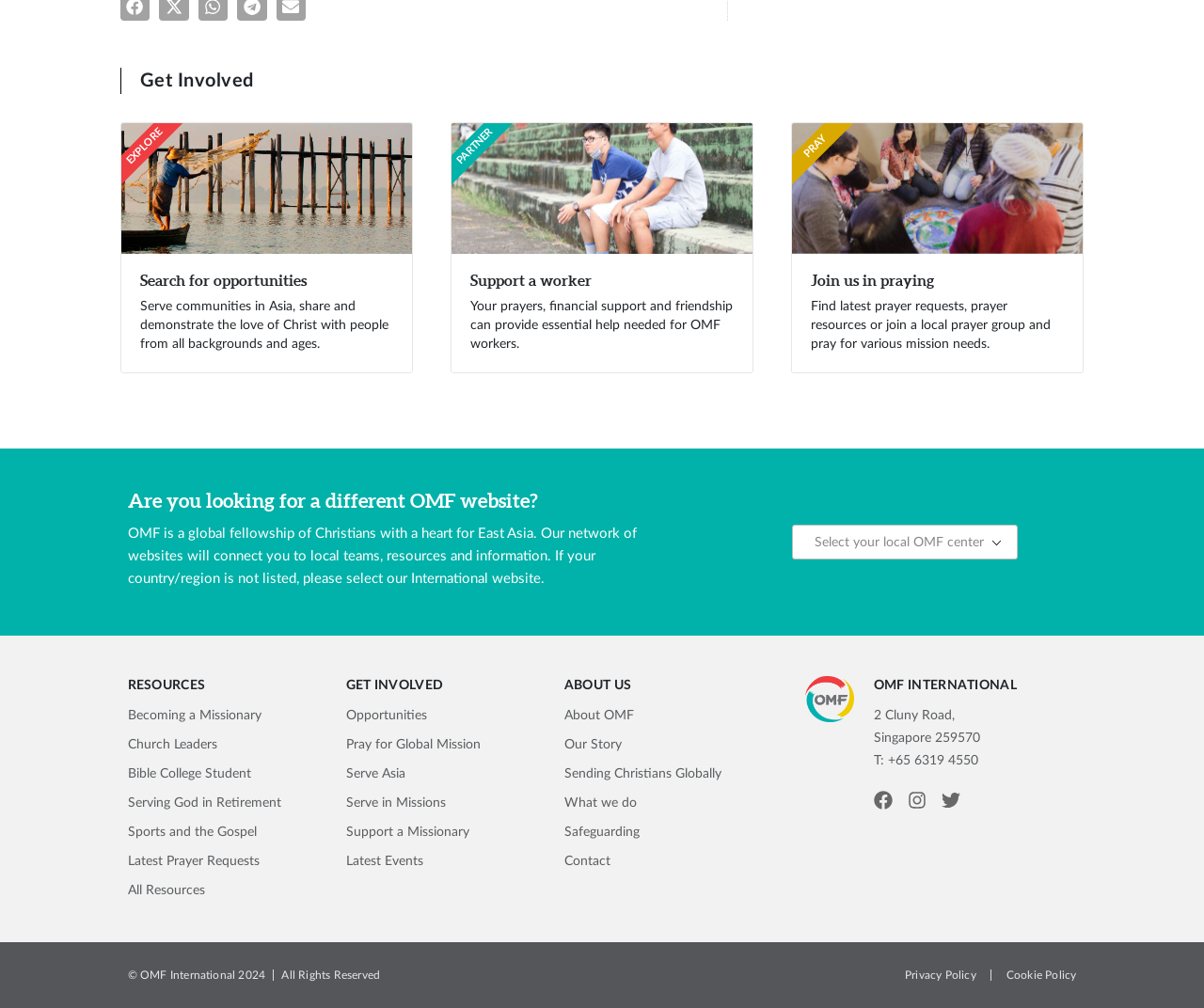Could you locate the bounding box coordinates for the section that should be clicked to accomplish this task: "Join us in praying".

[0.658, 0.123, 0.9, 0.37]